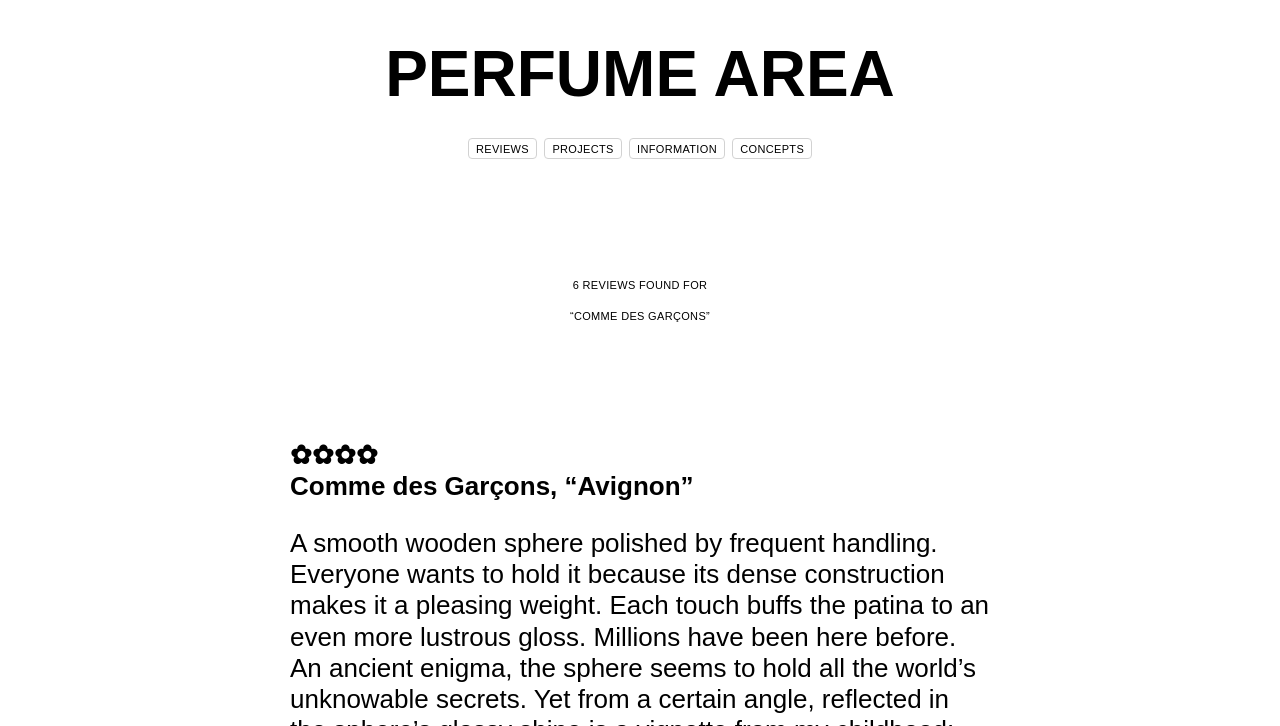Locate the bounding box of the UI element with the following description: "PERFUME AREA".

[0.301, 0.052, 0.699, 0.152]